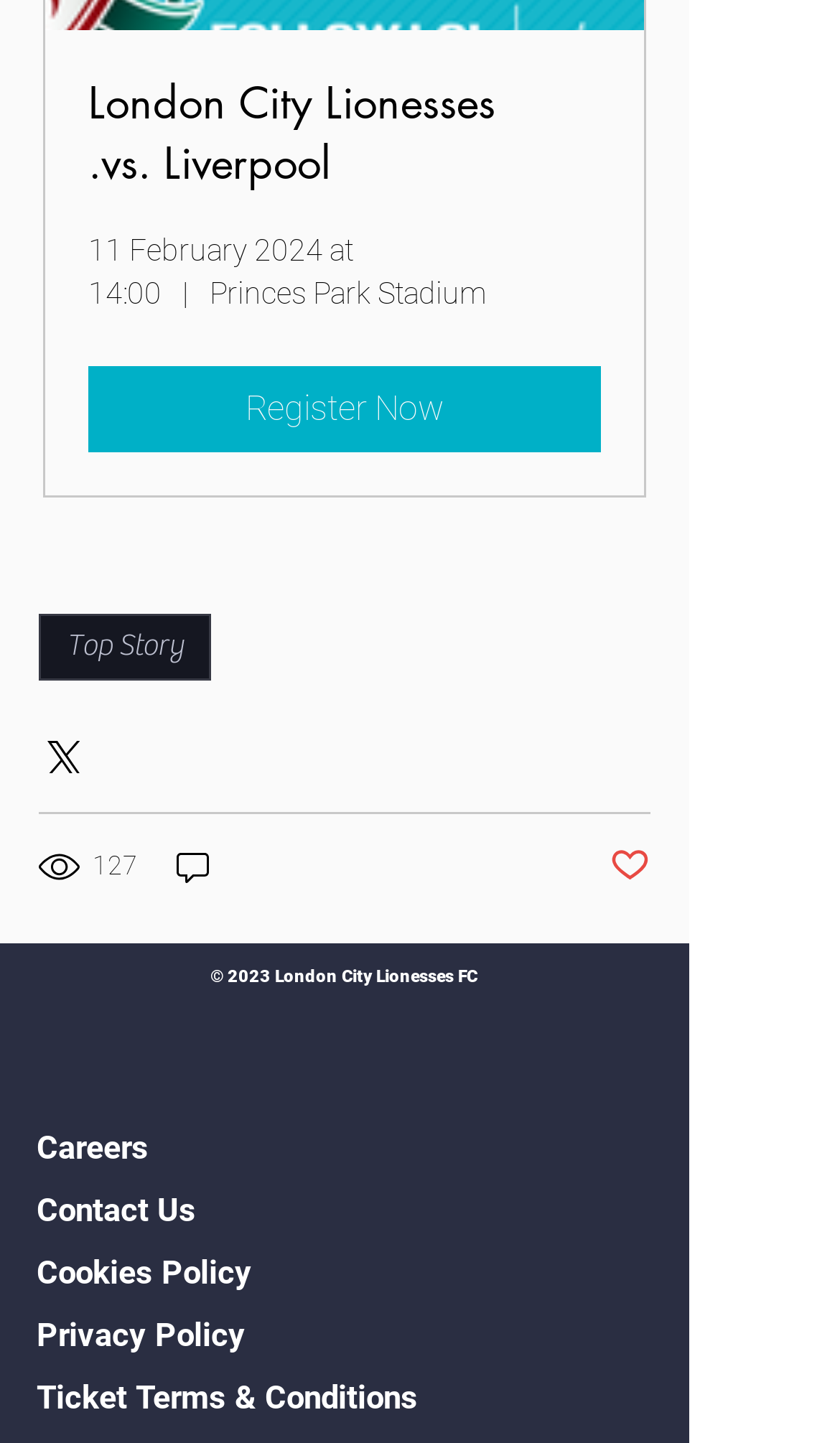How many views does the post have?
Relying on the image, give a concise answer in one word or a brief phrase.

127 views